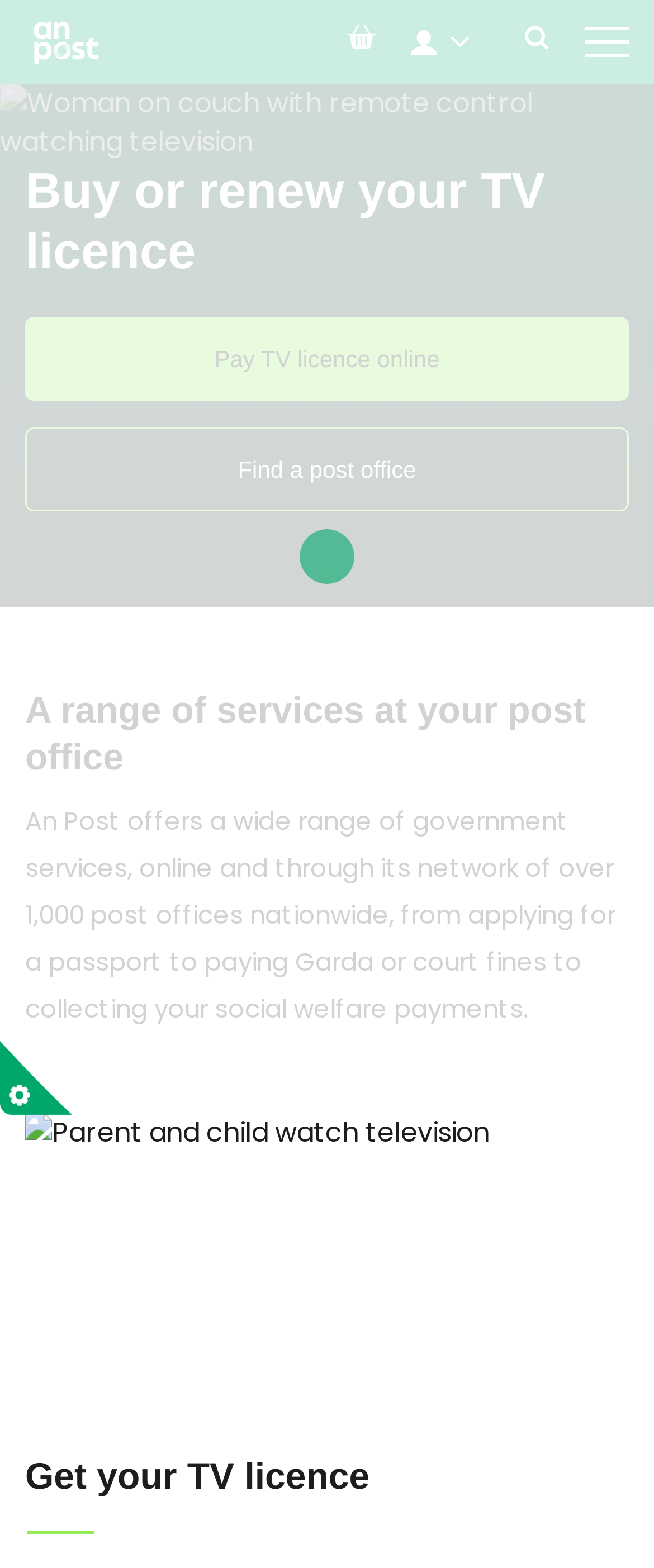What is the purpose of the 'Pay TV licence online' link?
Refer to the image and offer an in-depth and detailed answer to the question.

The 'Pay TV licence online' link is provided on the webpage, which suggests that users can pay their TV licence online through this link, making it a convenient option for those who want to pay their TV licence online.